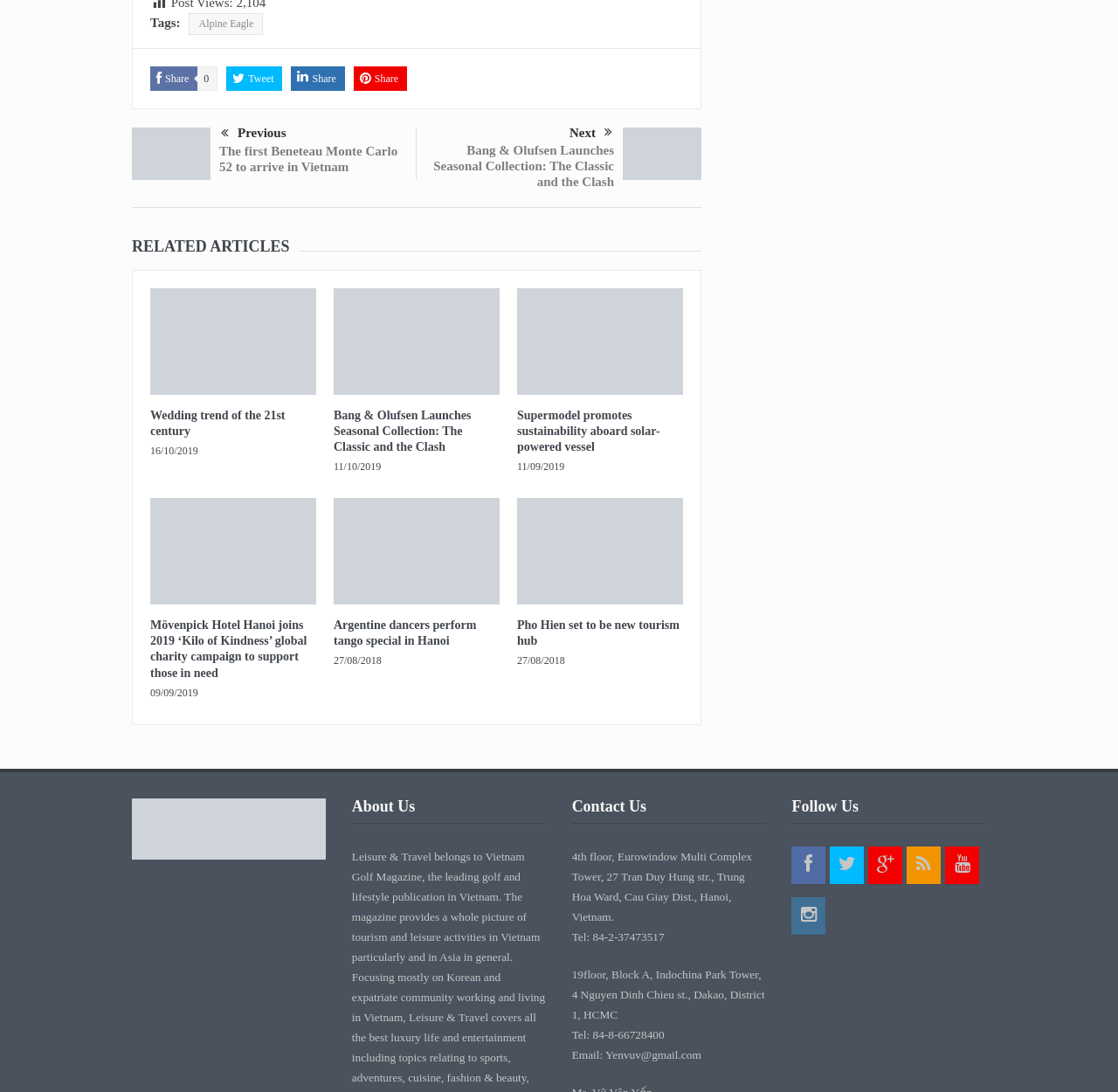Find the bounding box of the web element that fits this description: "Next".

[0.384, 0.112, 0.549, 0.13]